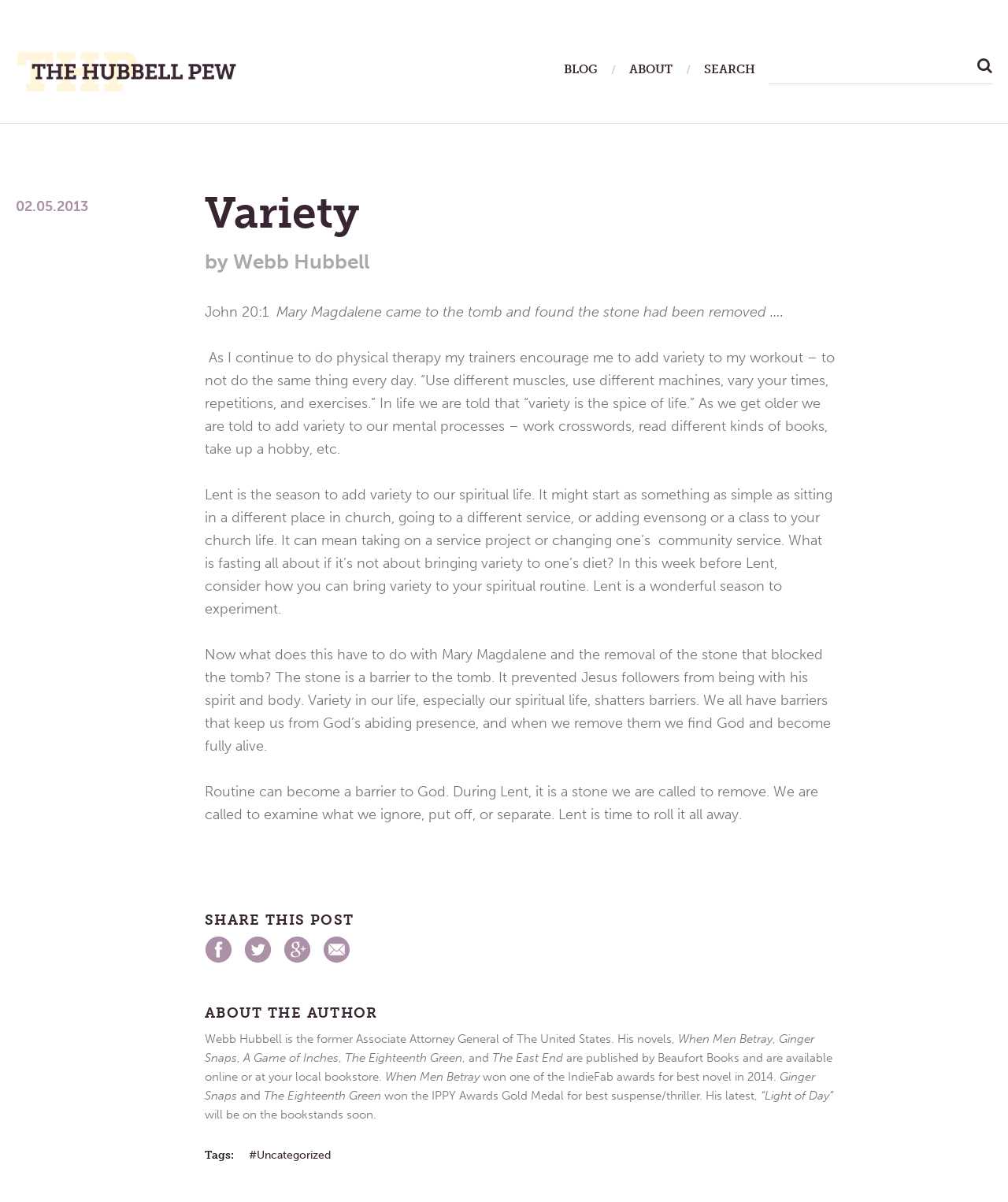Show me the bounding box coordinates of the clickable region to achieve the task as per the instruction: "Share this post via Facebook".

[0.203, 0.779, 0.23, 0.801]